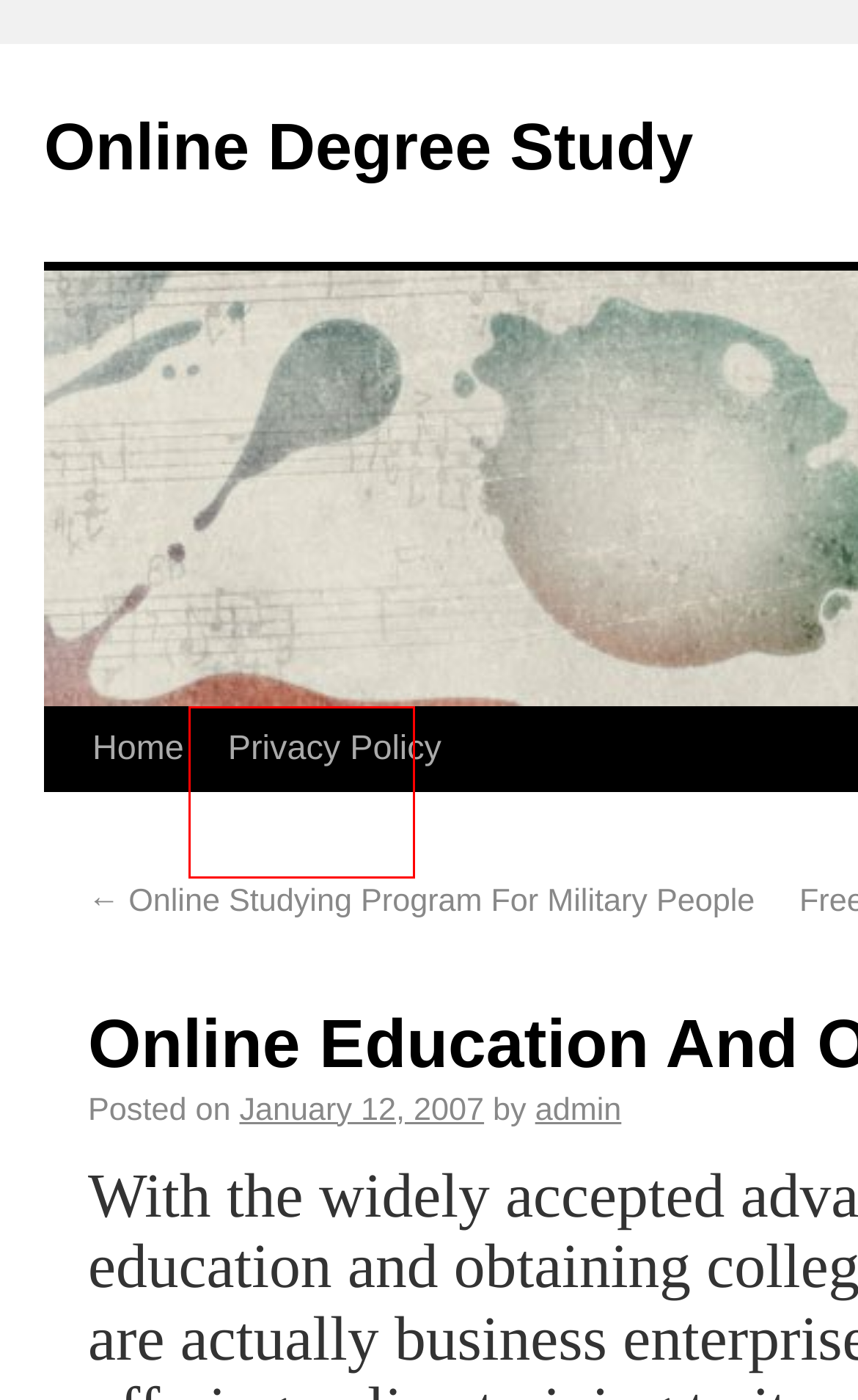Provided is a screenshot of a webpage with a red bounding box around an element. Select the most accurate webpage description for the page that appears after clicking the highlighted element. Here are the candidates:
A. Privacy Policy | Online Degree Study
B. Online School Contests | Online Degree Study
C. May | 2008 | Online Degree Study
D. Online Degree Study | Online Teaching of College, Bachelors, Masters Degrees & more!
E. Online Studying Program For Military People | Online Degree Study
F. January | 2009 | Online Degree Study
G. June | 2009 | Online Degree Study
H. admin | Online Degree Study

A